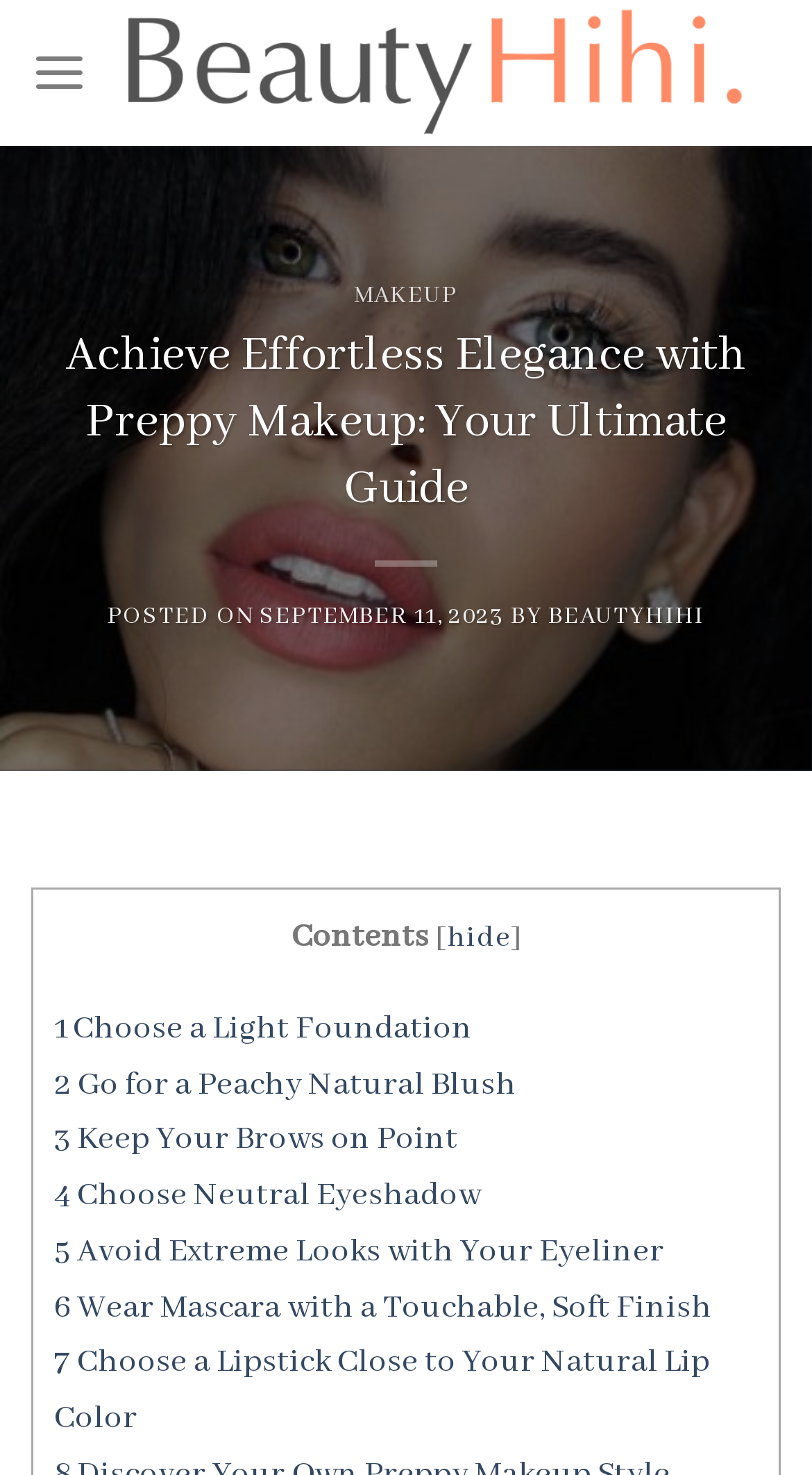Provide an in-depth caption for the elements present on the webpage.

This webpage is an article about achieving effortless elegance with preppy makeup. At the top left corner, there is a logo of "BeautyHiHi" which is also a link. Next to it, there is a menu link labeled "Menu". Below the logo, there is a heading "MAKEUP" with a link to the same text. 

The main title of the article "Achieve Effortless Elegance with Preppy Makeup: Your Ultimate Guide" is centered at the top of the page. Below the title, there is a section showing the post date "SEPTEMBER 11, 2023" and the author "BEAUTYHIHI". 

The main content of the article is divided into 7 sections, each with a link describing a step to achieve the preppy makeup look. These sections are listed in order: "1 Choose a Light Foundation", "2 Go for a Peachy Natural Blush", "3 Keep Your Brows on Point", "4 Choose Neutral Eyeshadow", "5 Avoid Extreme Looks with Your Eyeliner", "6 Wear Mascara with a Touchable, Soft Finish", and "7 Choose a Lipstick Close to Your Natural Lip Color". These links are aligned to the left and stacked vertically.